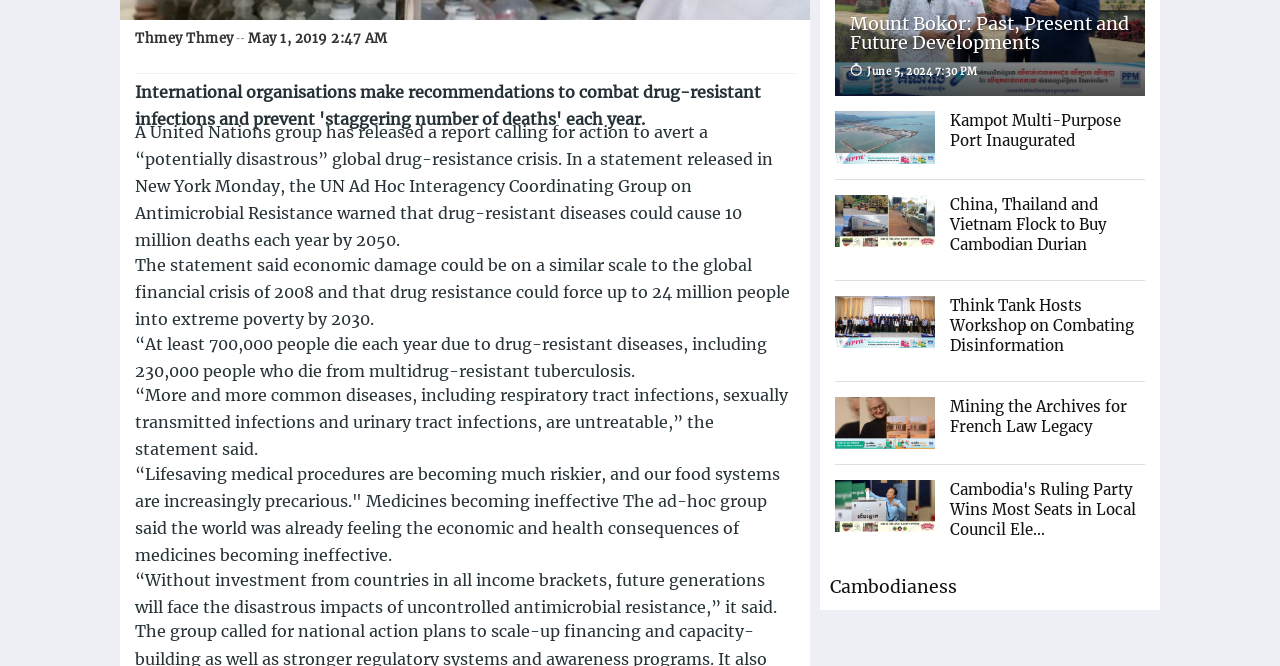What is the title of the first article?
Please answer the question with a single word or phrase, referencing the image.

Thmey Thmey